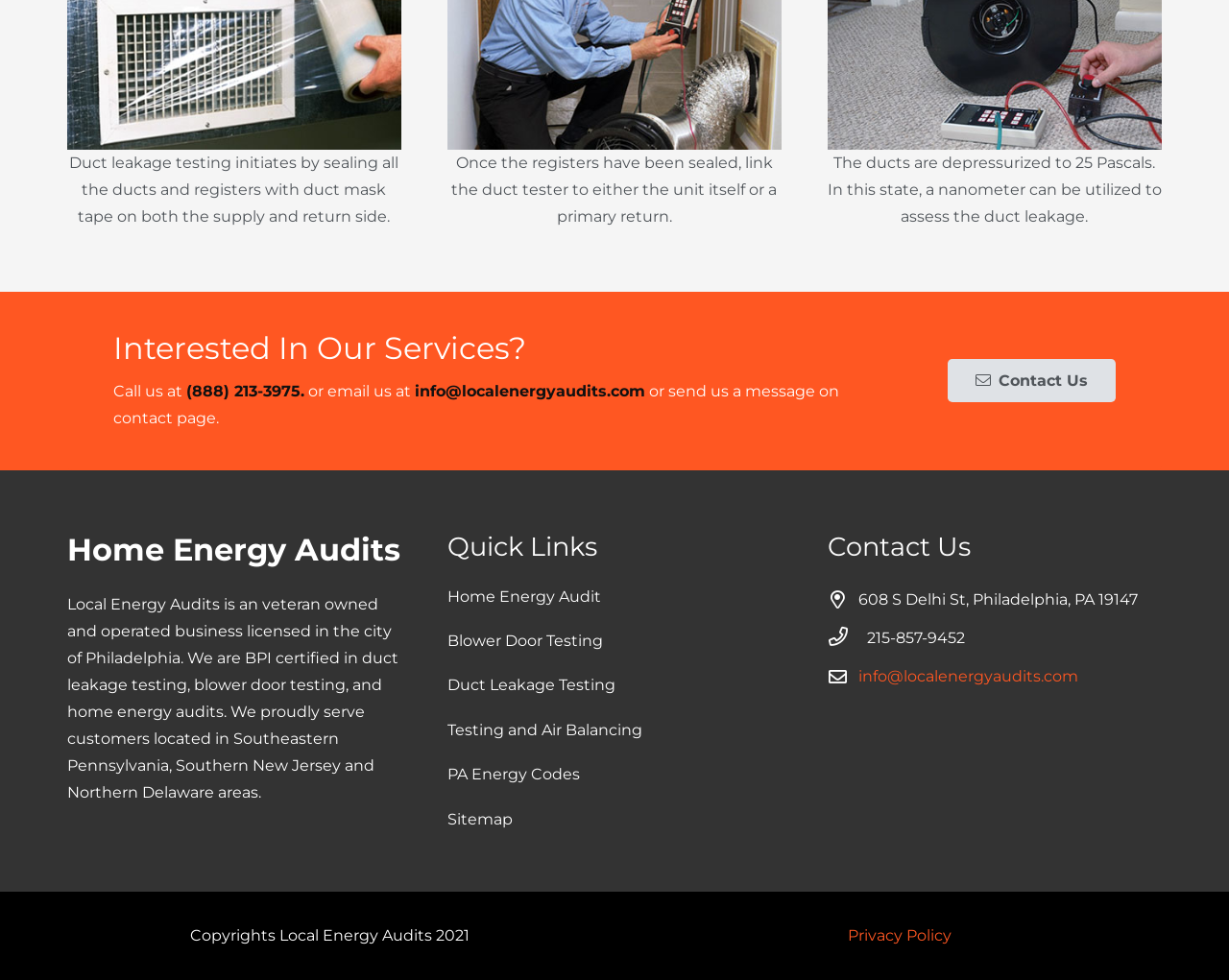From the webpage screenshot, identify the region described by Contact Us. Provide the bounding box coordinates as (top-left x, top-left y, bottom-right x, bottom-right y), with each value being a floating point number between 0 and 1.

[0.771, 0.367, 0.908, 0.411]